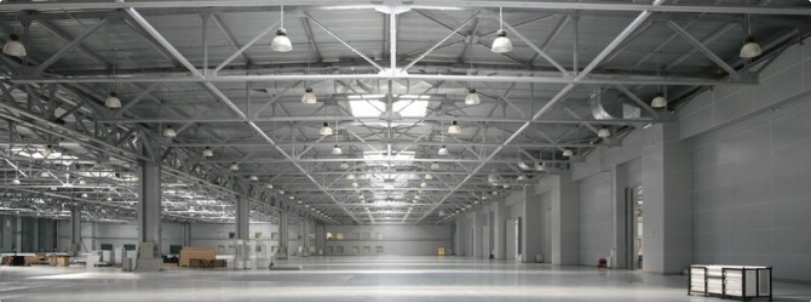What is the purpose of the bright overhead lighting?
Give a single word or phrase as your answer by examining the image.

To provide illumination